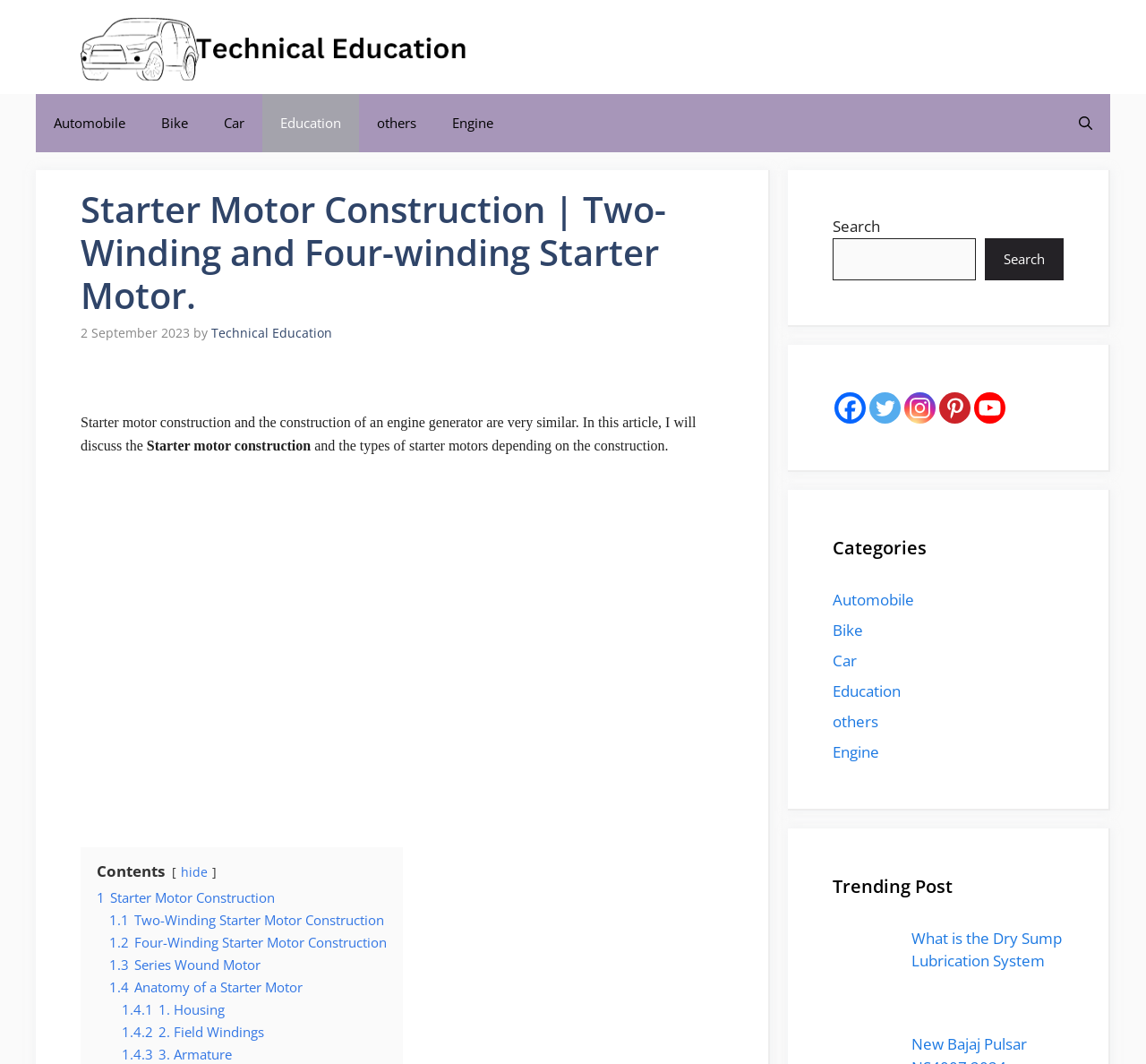What is the main heading of this webpage? Please extract and provide it.

Starter Motor Construction | Two-Winding and Four-winding Starter Motor.